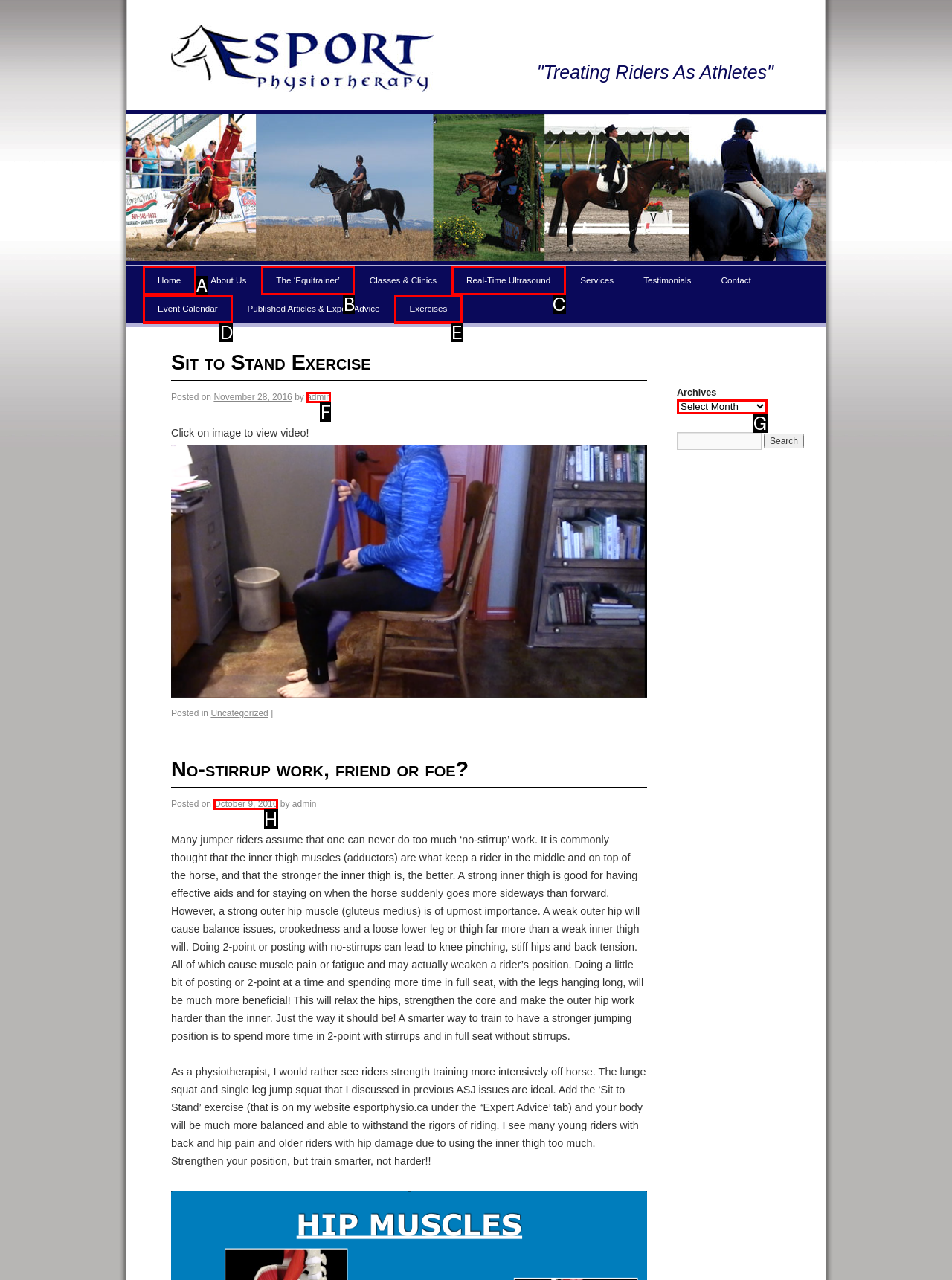Find the HTML element that suits the description: Real-Time Ultrasound
Indicate your answer with the letter of the matching option from the choices provided.

C